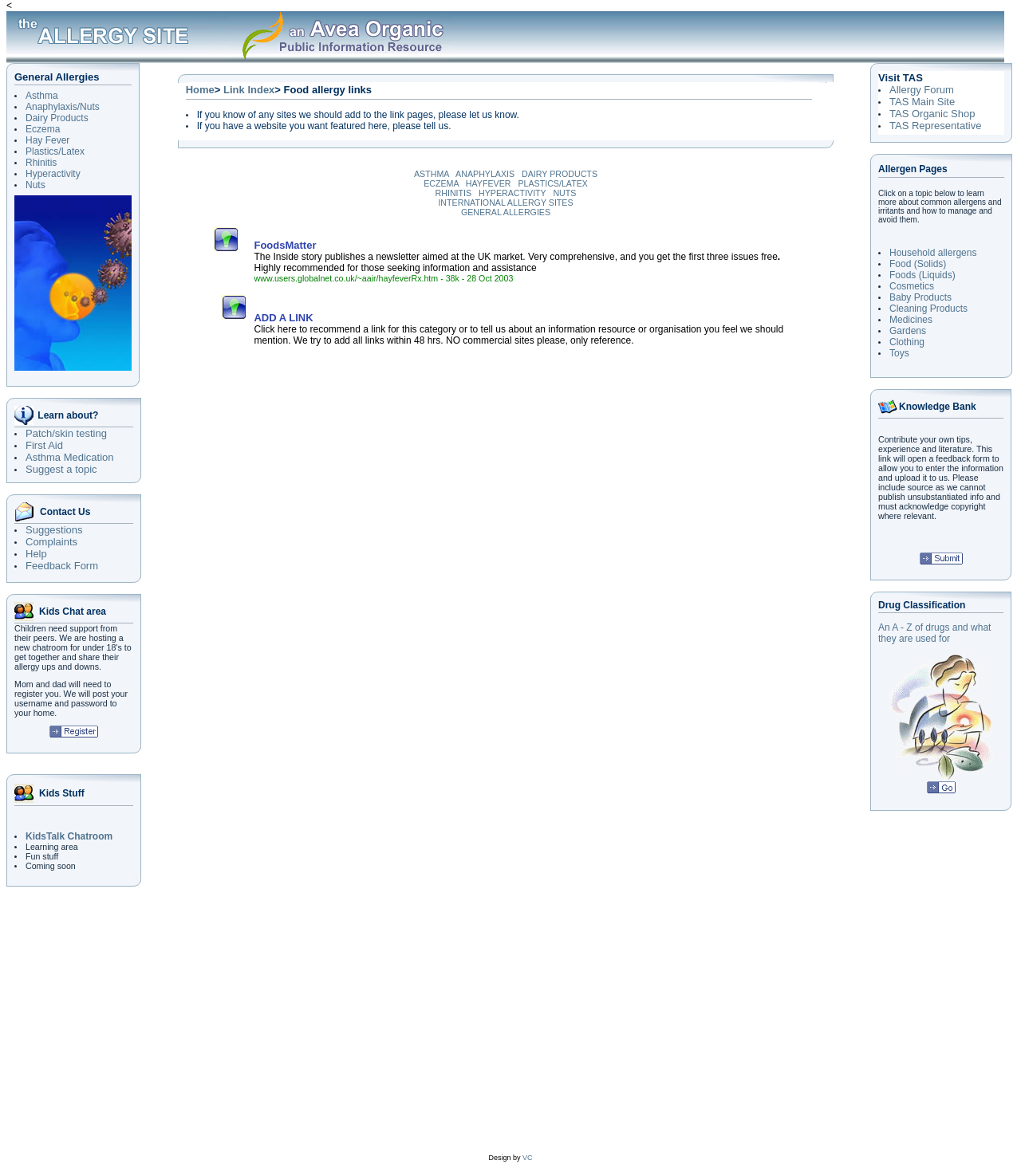What is the last allergy or condition listed in the first gridcell of the second row?
Please provide a comprehensive and detailed answer to the question.

The webpage has a table with multiple rows. The second row has a gridcell with a list of allergies or conditions, and the last one listed is 'Nuts'.